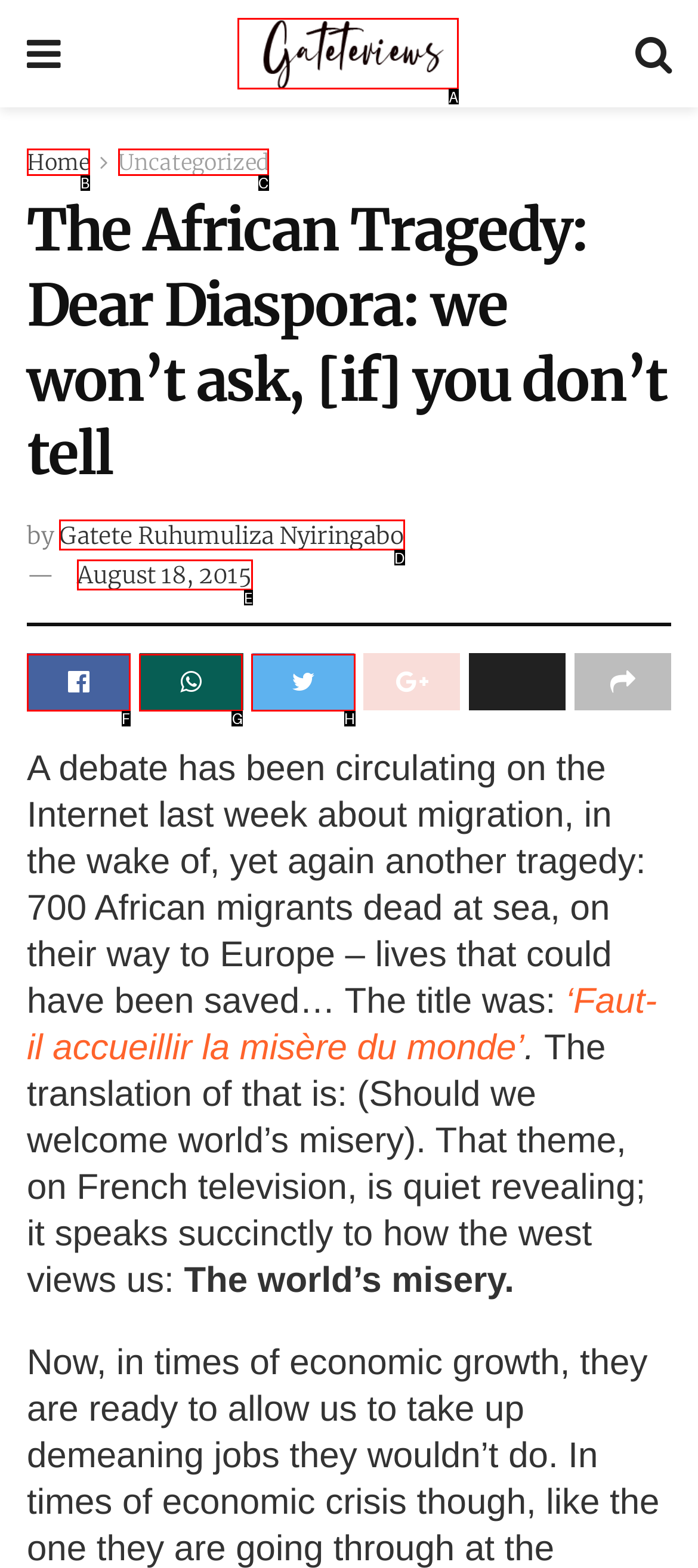Please select the letter of the HTML element that fits the description: Share on Facebook. Answer with the option's letter directly.

F